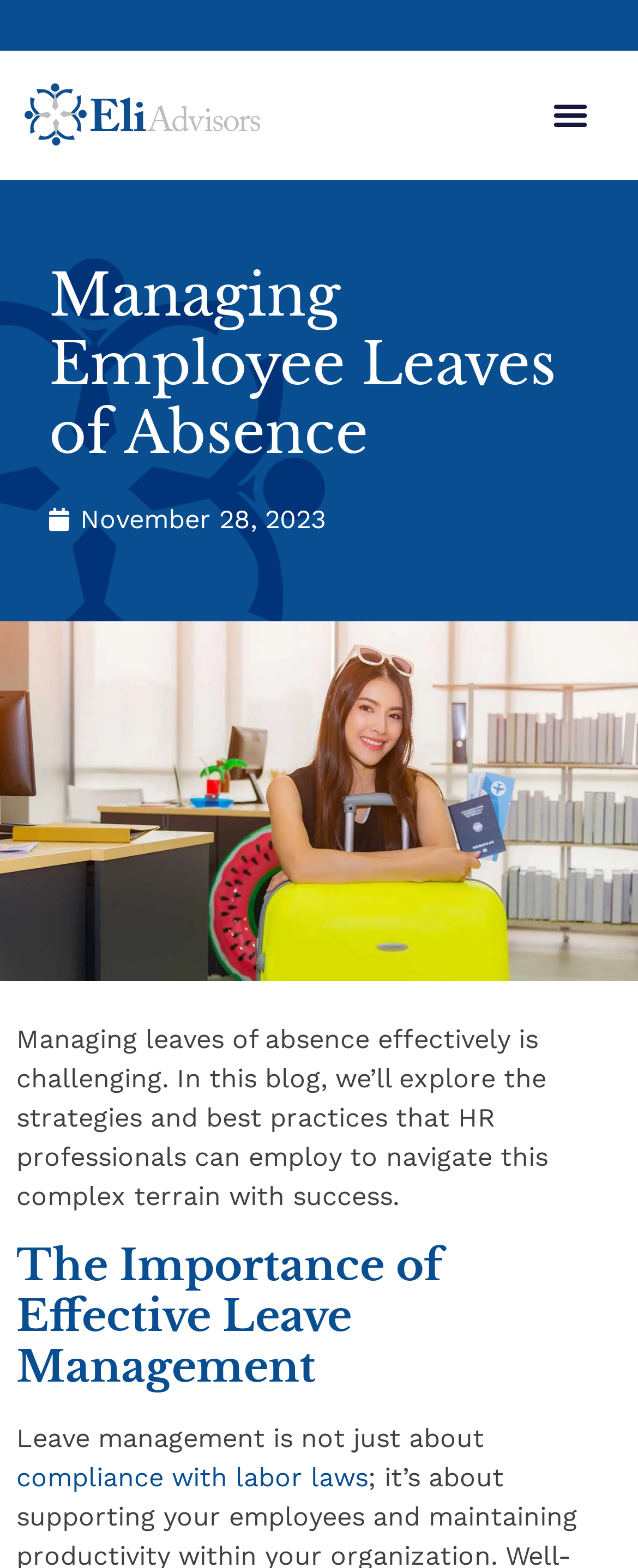What is one aspect of leave management besides compliance with labor laws?
Please answer the question with a single word or phrase, referencing the image.

Supporting team's well-being